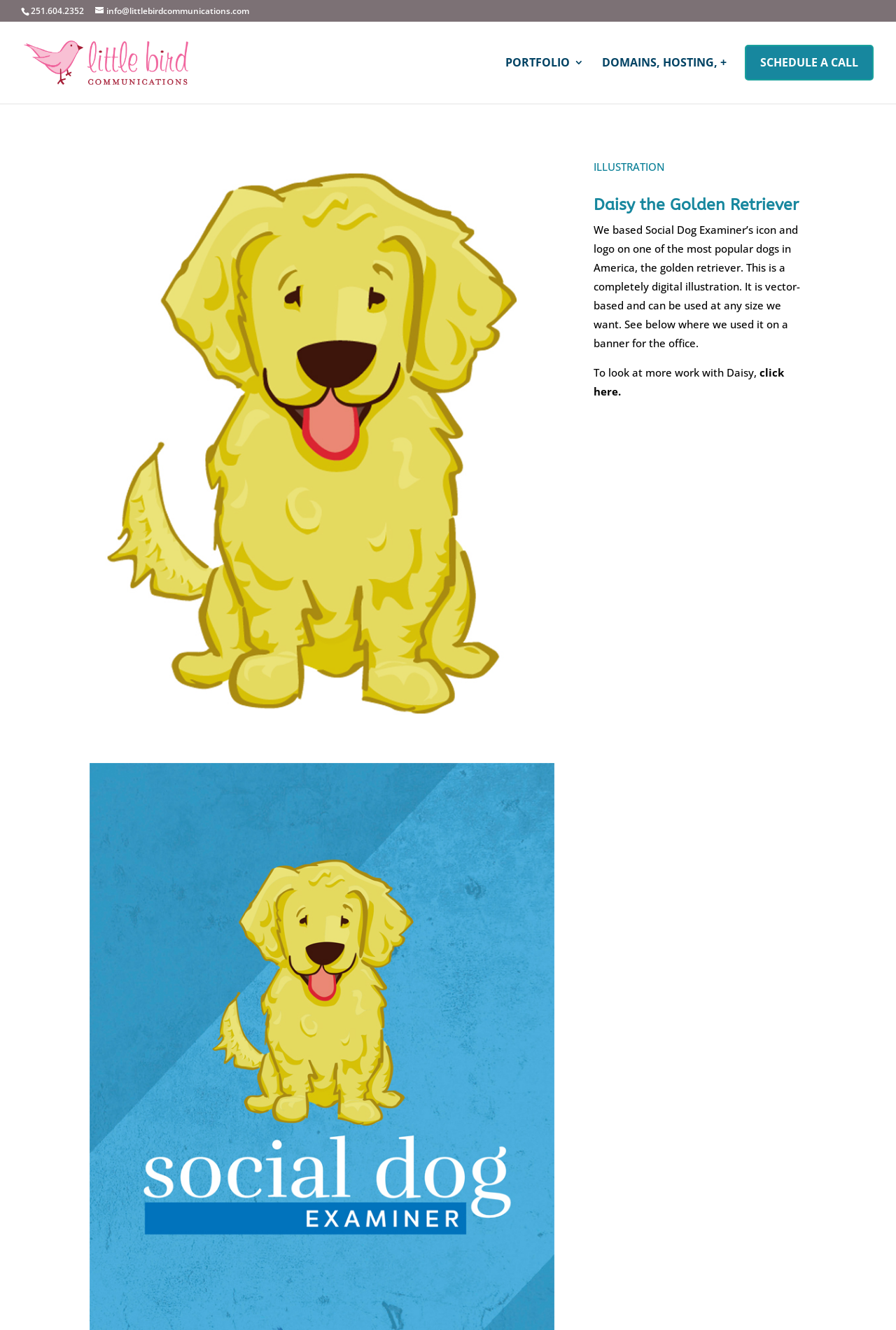What is the name of the company?
Please look at the screenshot and answer in one word or a short phrase.

Little Bird Communications